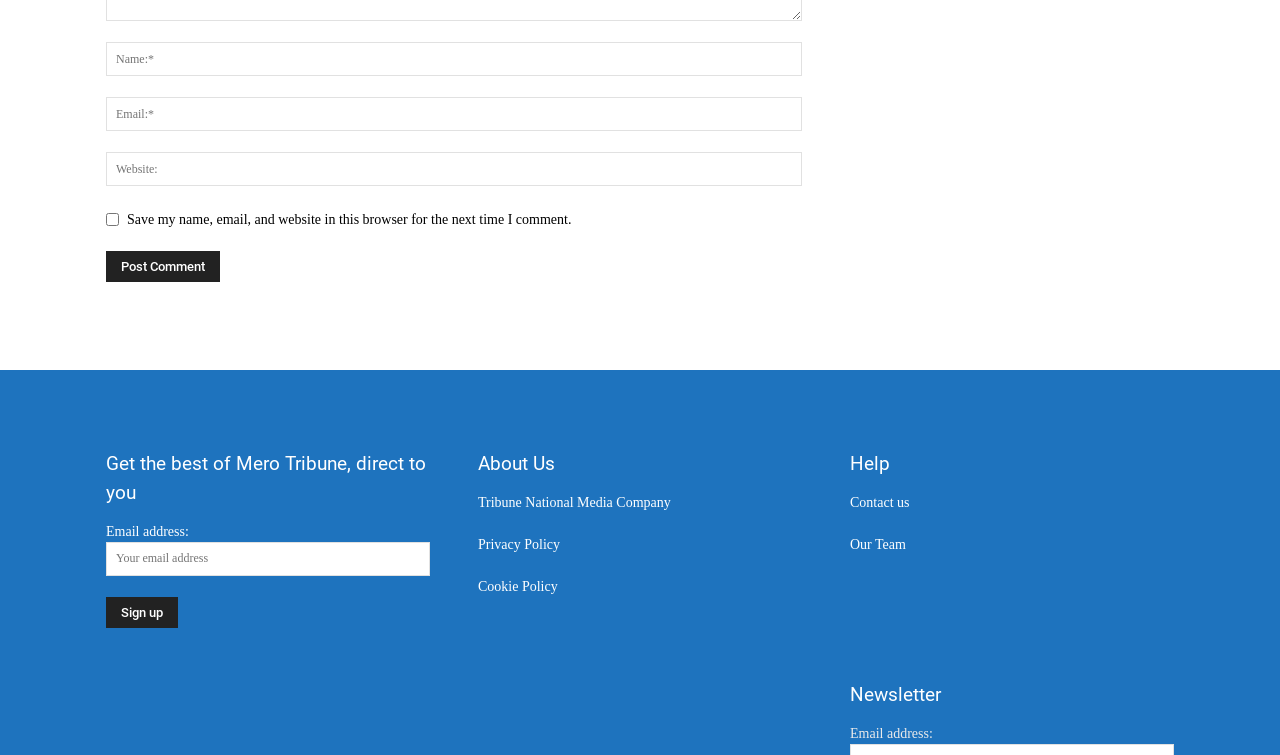What is the function of the checkbox?
Provide a fully detailed and comprehensive answer to the question.

The checkbox is labeled 'Save my name, email, and website in this browser for the next time I comment.' and is unchecked by default, suggesting that it allows users to save their comment information for future use.